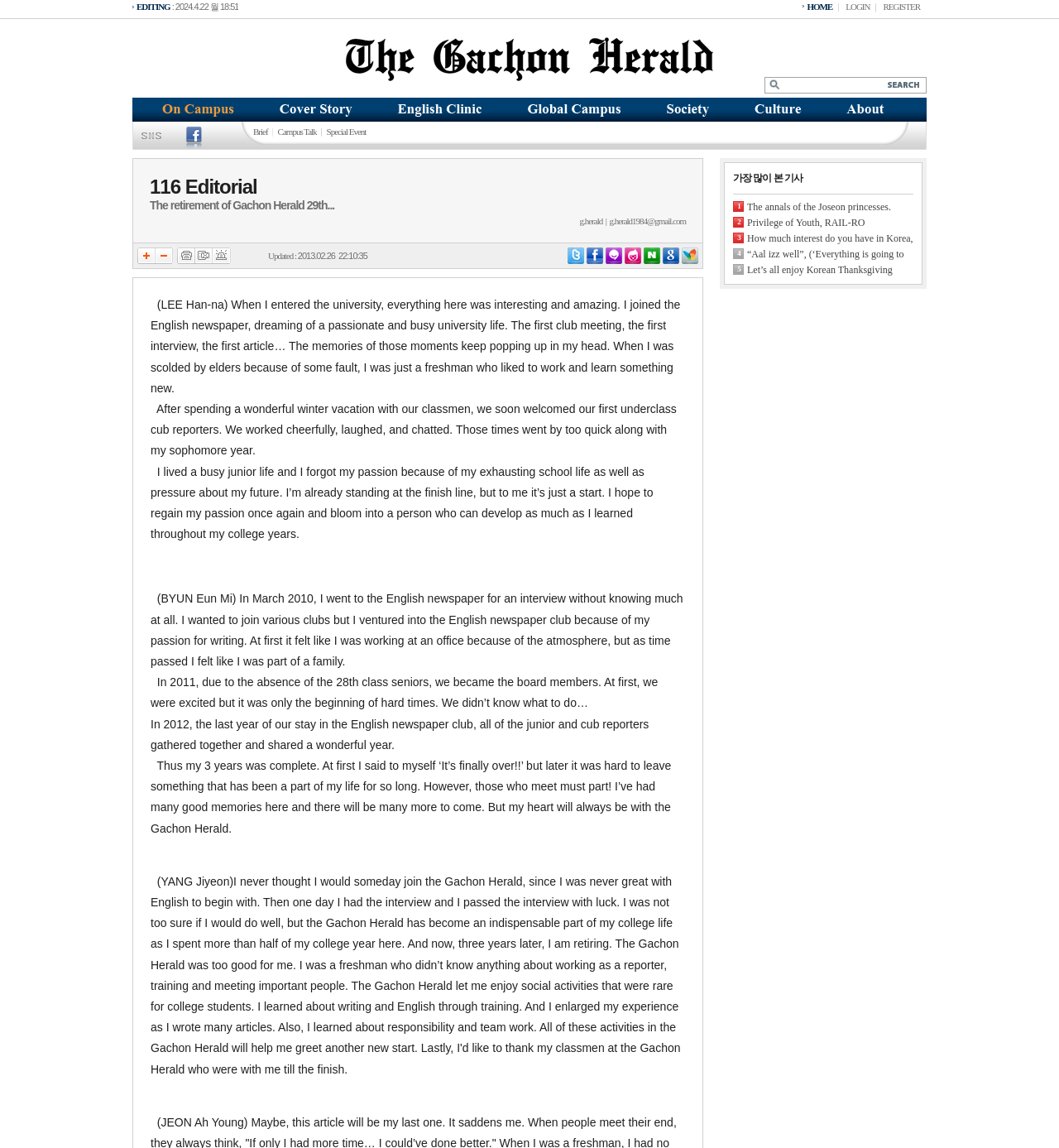How many social media links are there in the top right corner?
Using the information from the image, answer the question thoroughly.

In the top right corner of the webpage, there are three social media links, namely HOME, LOGIN, and REGISTER. These links are separated by vertical lines and are clickable.